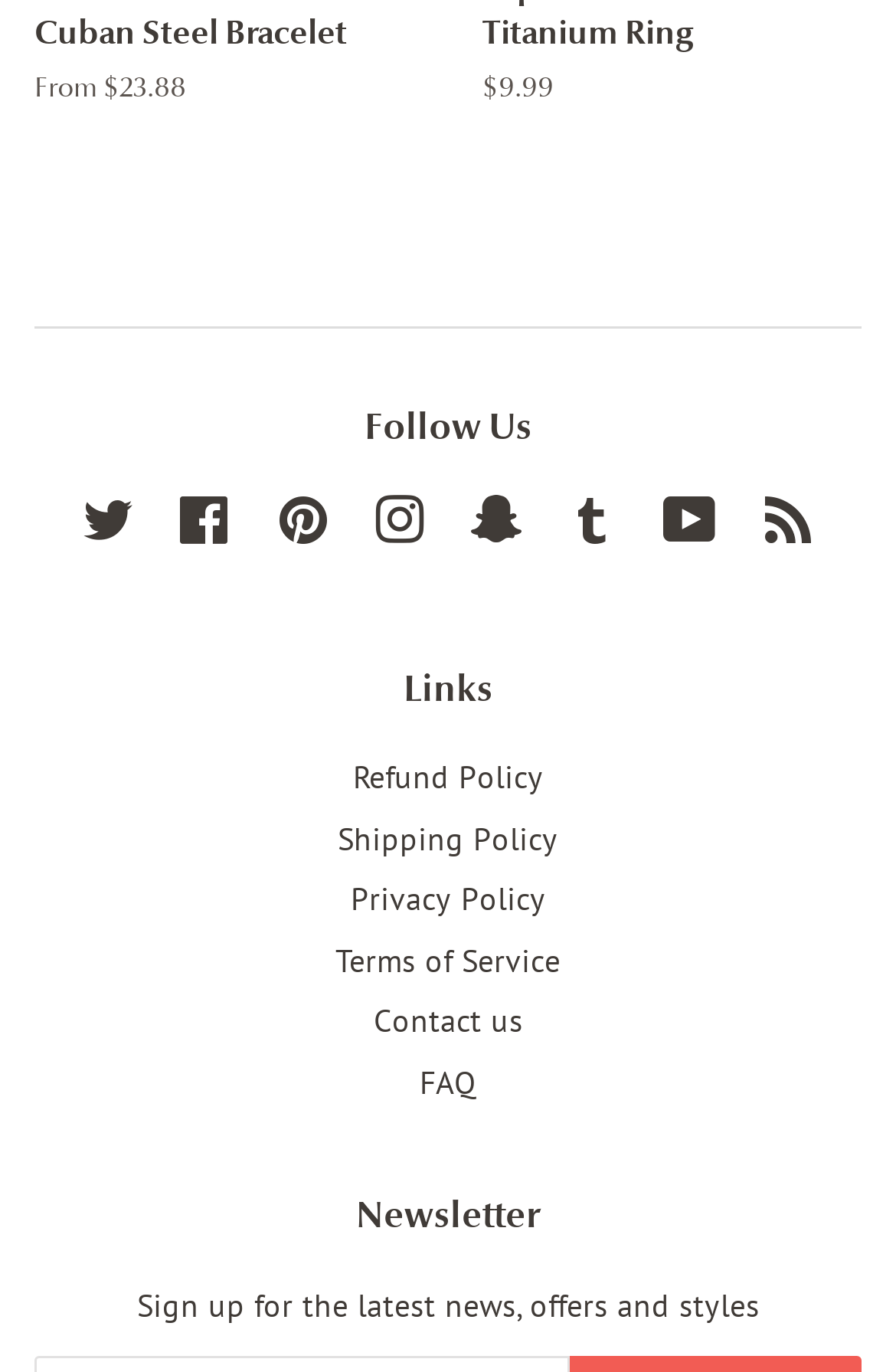What is the heading above the social media links?
Based on the image, provide a one-word or brief-phrase response.

Follow Us